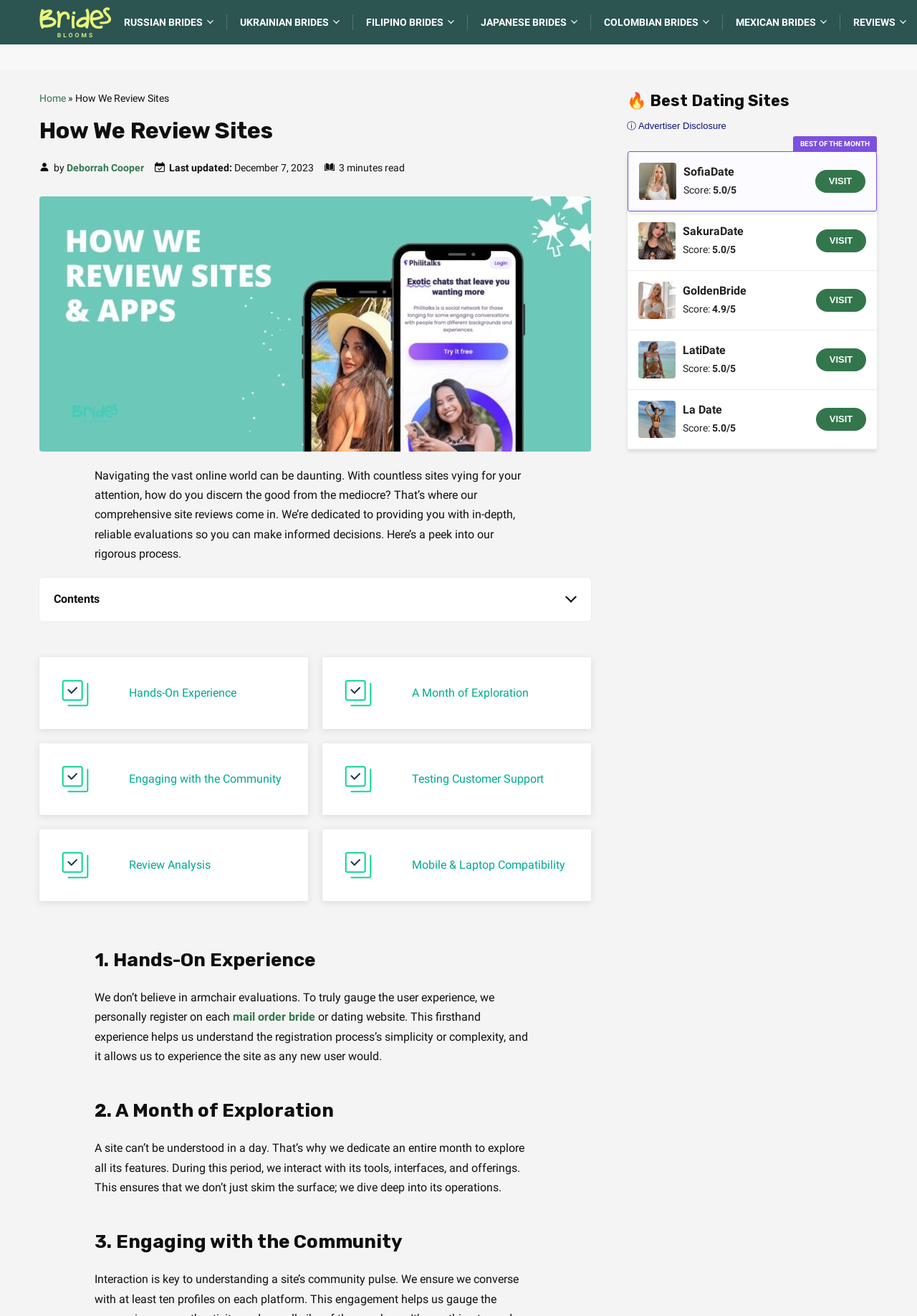Please identify the bounding box coordinates of the area that needs to be clicked to fulfill the following instruction: "Check the 'Advertiser Disclosure'."

[0.684, 0.096, 0.792, 0.105]